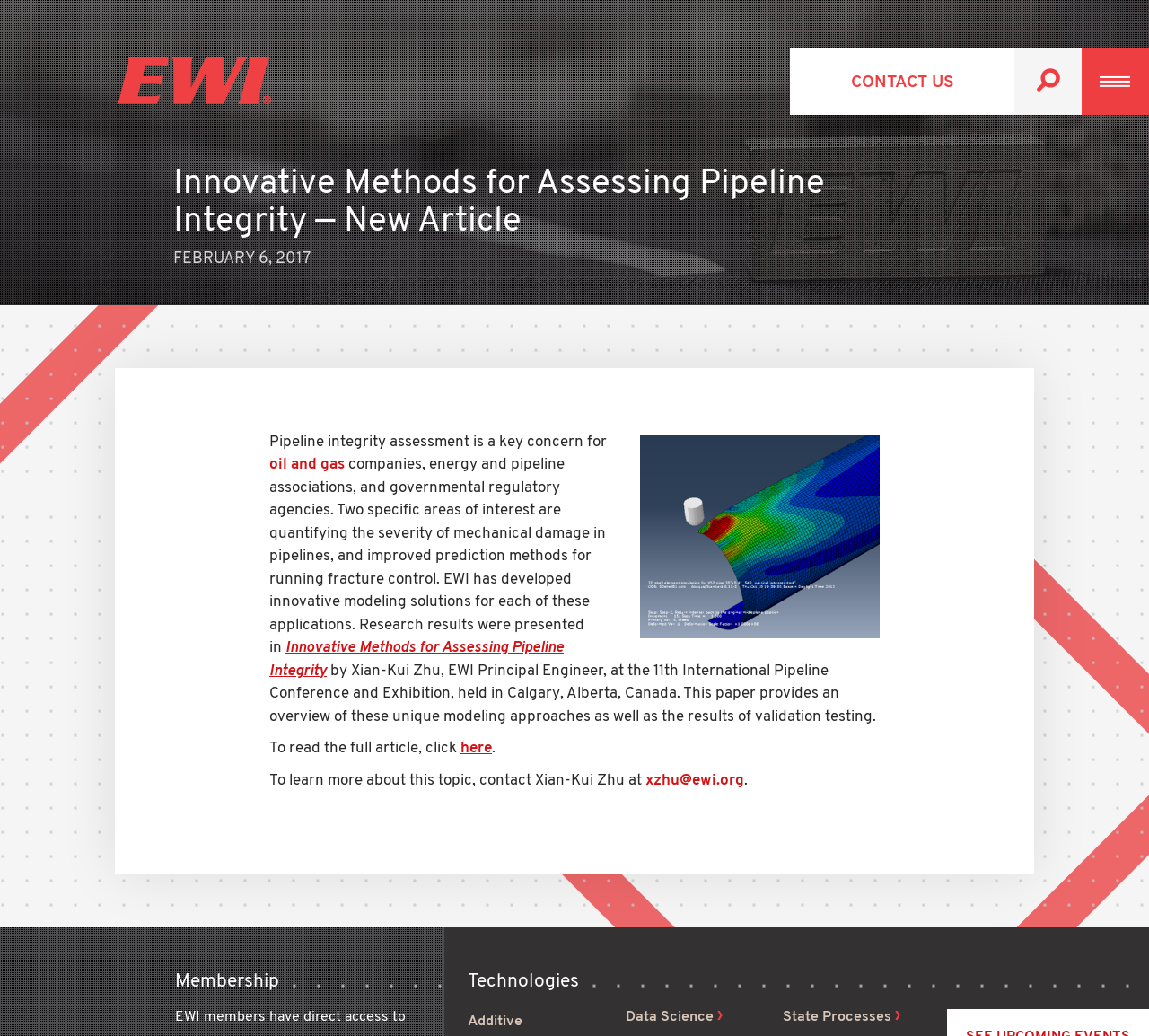Please analyze the image and provide a thorough answer to the question:
What is the name of the engineer who presented research results?

The name of the engineer can be found in the paragraph that mentions 'EWI Principal Engineer, Xian-Kui Zhu, at the 11th International Pipeline Conference and Exhibition, held in Calgary, Alberta, Canada.'